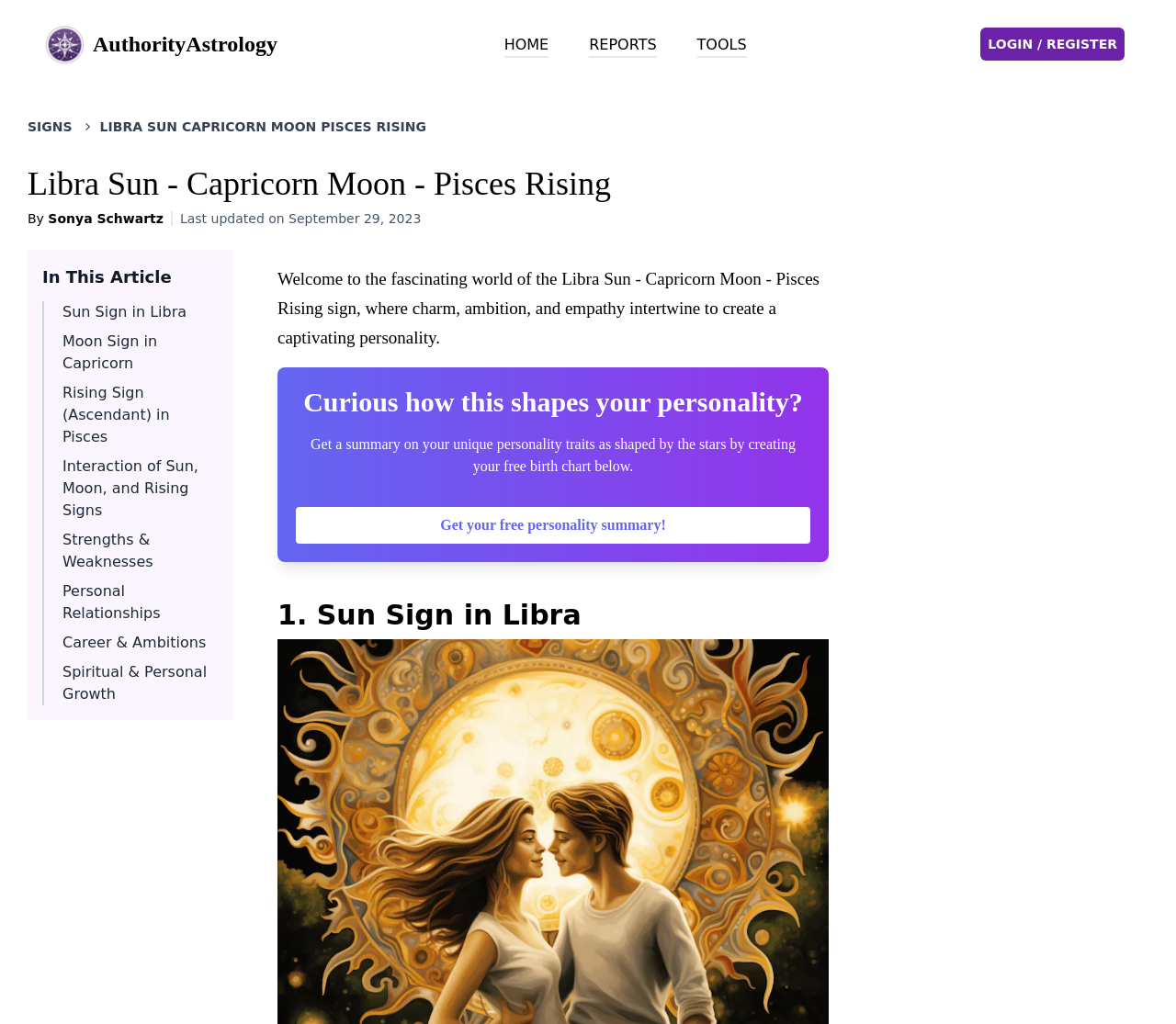Find the UI element described as: "Tel Aviv University Home" and predict its bounding box coordinates. Ensure the coordinates are four float numbers between 0 and 1, [left, top, right, bottom].

None